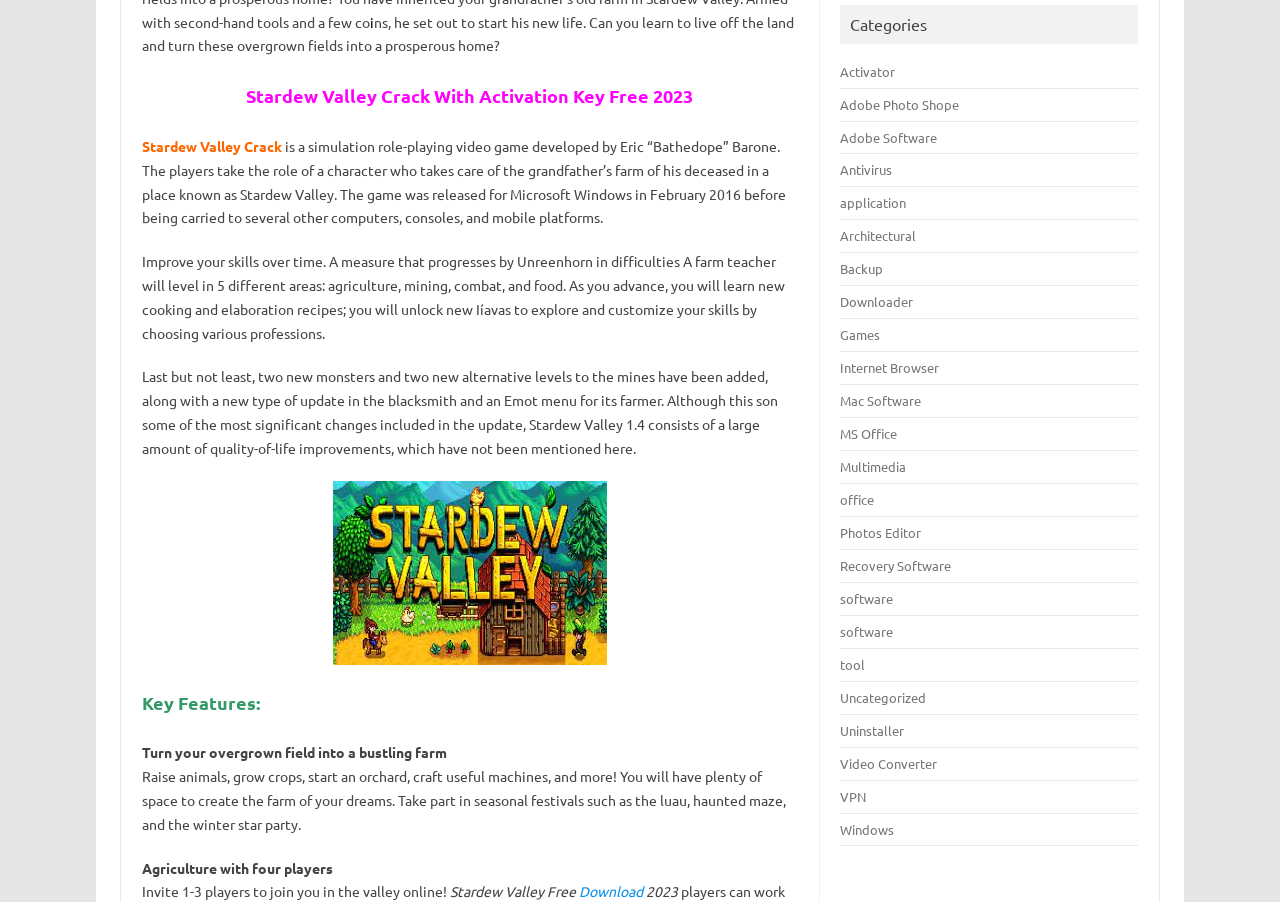Provide the bounding box coordinates of the UI element this sentence describes: "MS Office".

[0.657, 0.471, 0.701, 0.49]